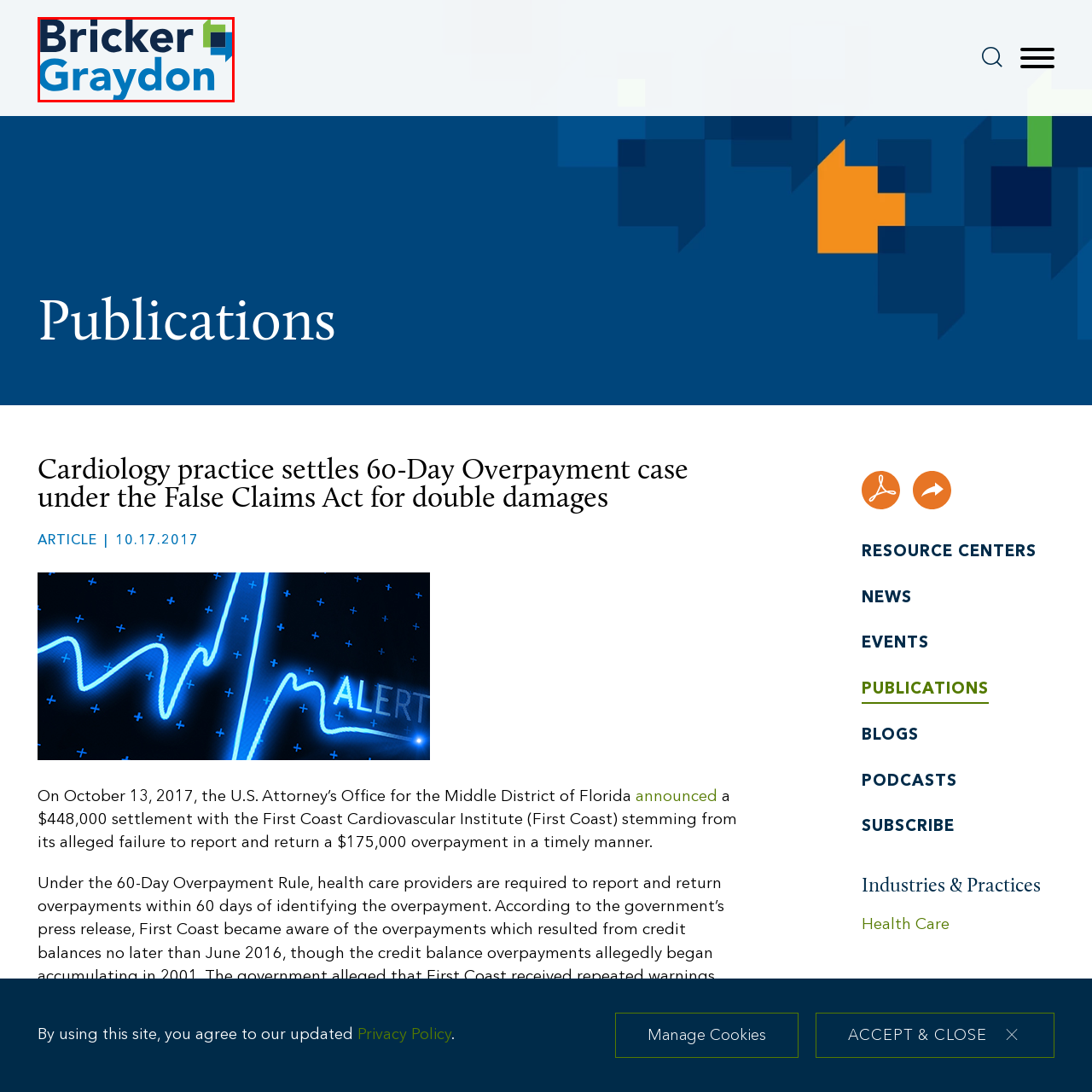Thoroughly describe the content of the image found within the red border.

The image features the logo of "Bricker Graydon LLP," a prominent law firm known for its legal services. The design of the logo employs a modern typeface, where "Bricker" is displayed in a bold, dark color, and "Graydon" appears in a lighter blue hue, creating a visually appealing contrast. Accompanying the text is a geometric icon composed of overlapping shapes in shades of green and blue, symbolizing professionalism and stability. This logo represents the firm’s commitment to excellence in legal practice, particularly in areas like health care, as highlighted in associated publications.